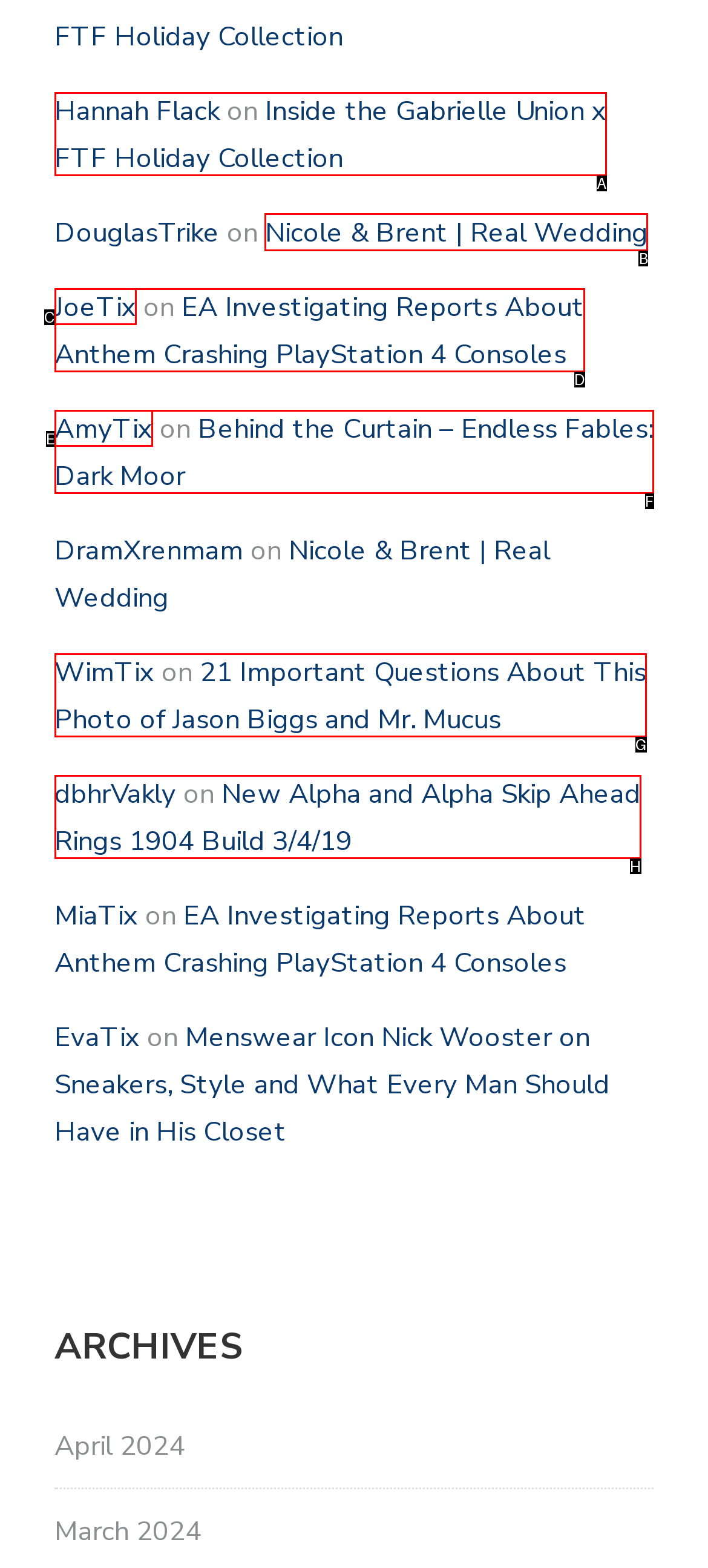Please indicate which HTML element to click in order to fulfill the following task: Check out Nicole & Brent's Real Wedding Respond with the letter of the chosen option.

B